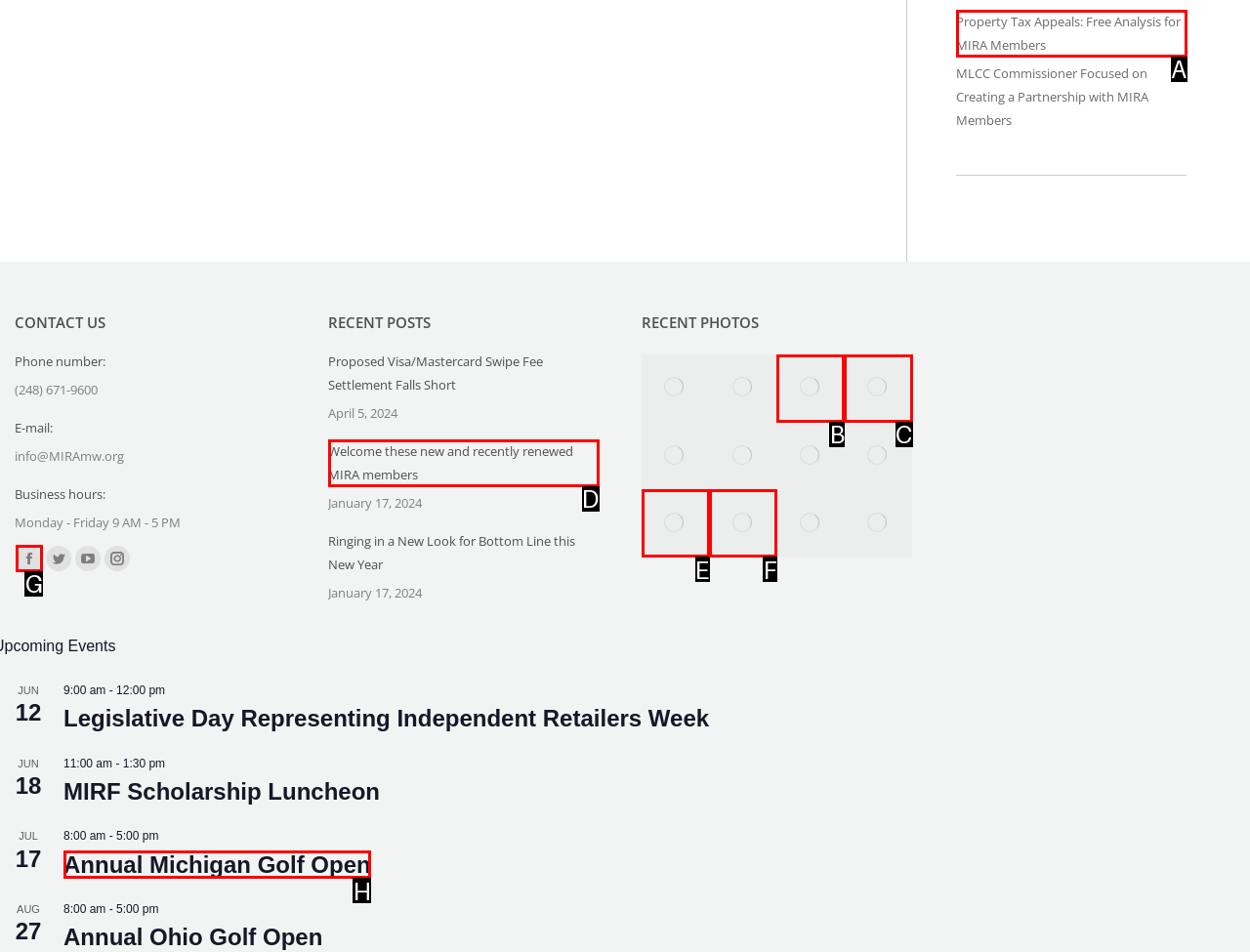For the task: View the Facebook page, identify the HTML element to click.
Provide the letter corresponding to the right choice from the given options.

G